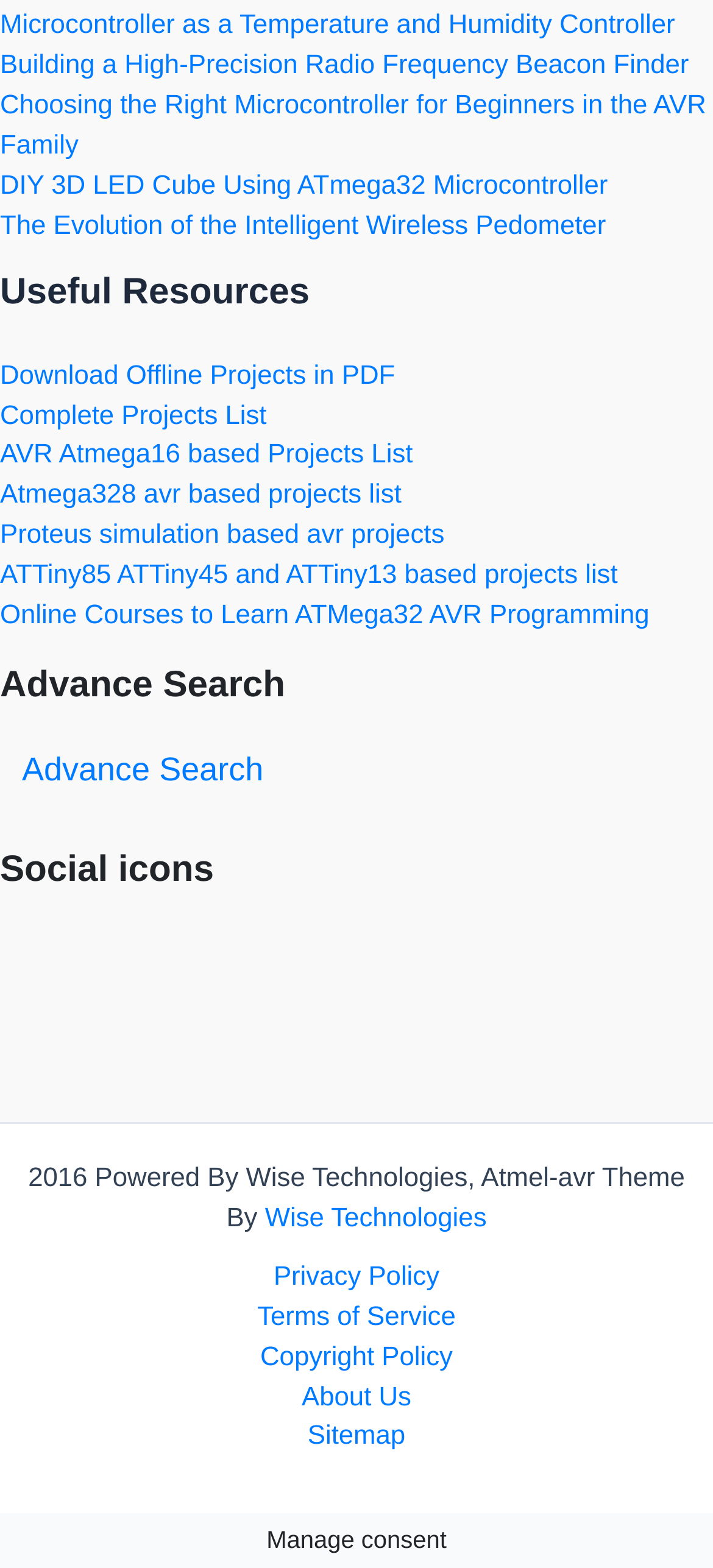Please specify the bounding box coordinates of the clickable section necessary to execute the following command: "Click on the link to download offline projects in PDF".

[0.0, 0.23, 0.554, 0.249]